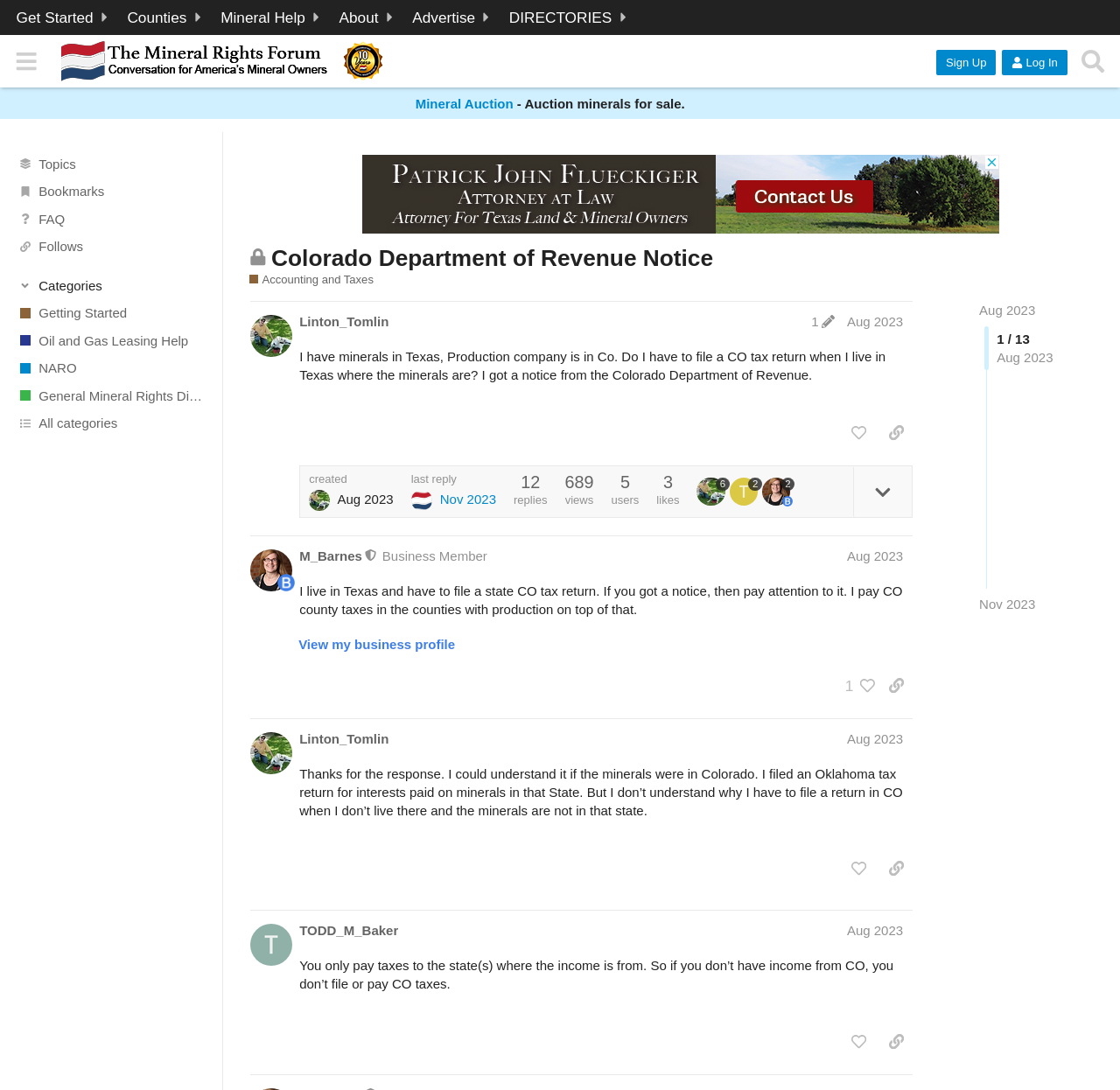What is the date of the last reply?
Please respond to the question with a detailed and well-explained answer.

I found the answer by looking at the link element with the text 'Nov 3, 2023 5:28 pm' which is a child of the region element and is labeled as 'last reply'.